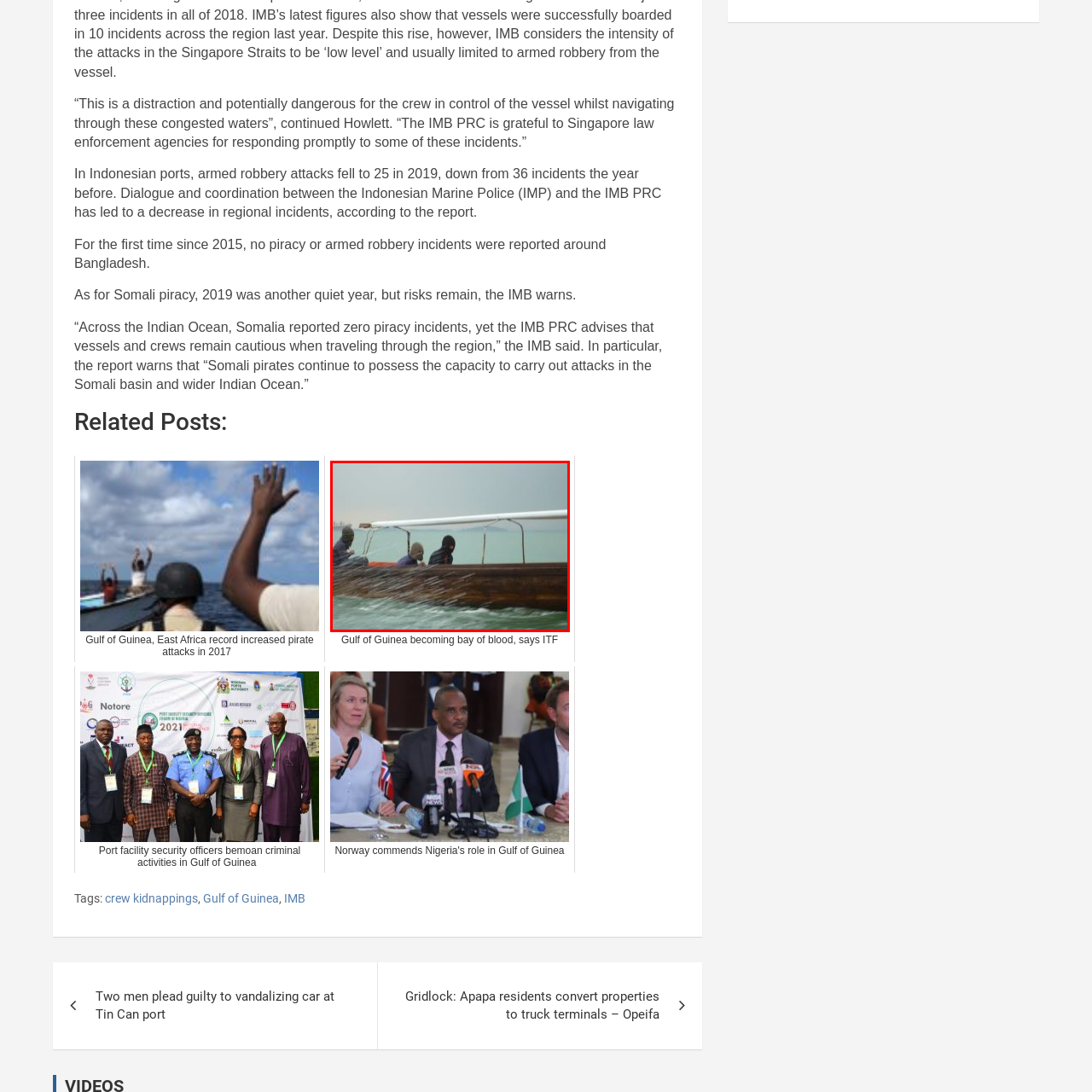What is the sense evoked by the scene?
Examine the image that is surrounded by the red bounding box and answer the question with as much detail as possible using the image.

The scene evokes a sense of urgency due to the boat being in motion, with water splashing around it, which creates a sense of danger and concern for the individuals onboard, particularly in the context of maritime security and piracy.